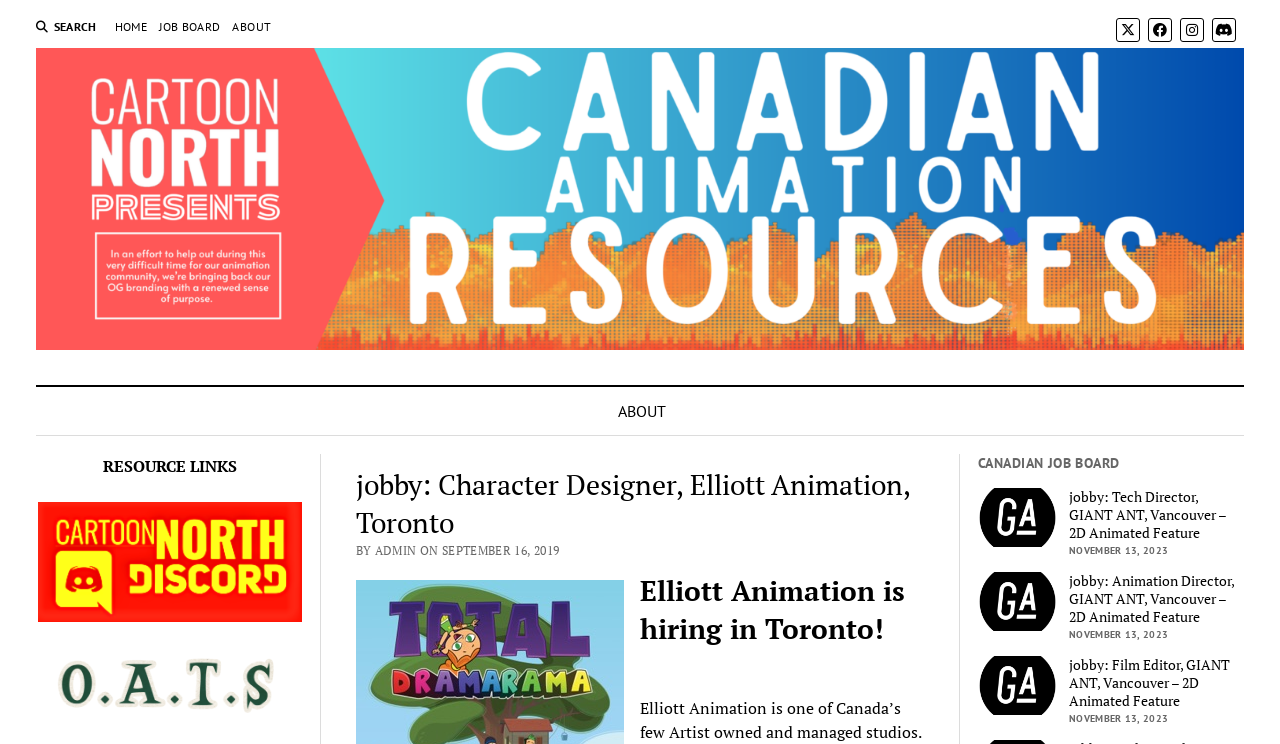What is the date of the job posting 'jobby: Animation Director, GIANT ANT, Vancouver – 2D Animated Feature'?
Observe the image and answer the question with a one-word or short phrase response.

NOVEMBER 13, 2023